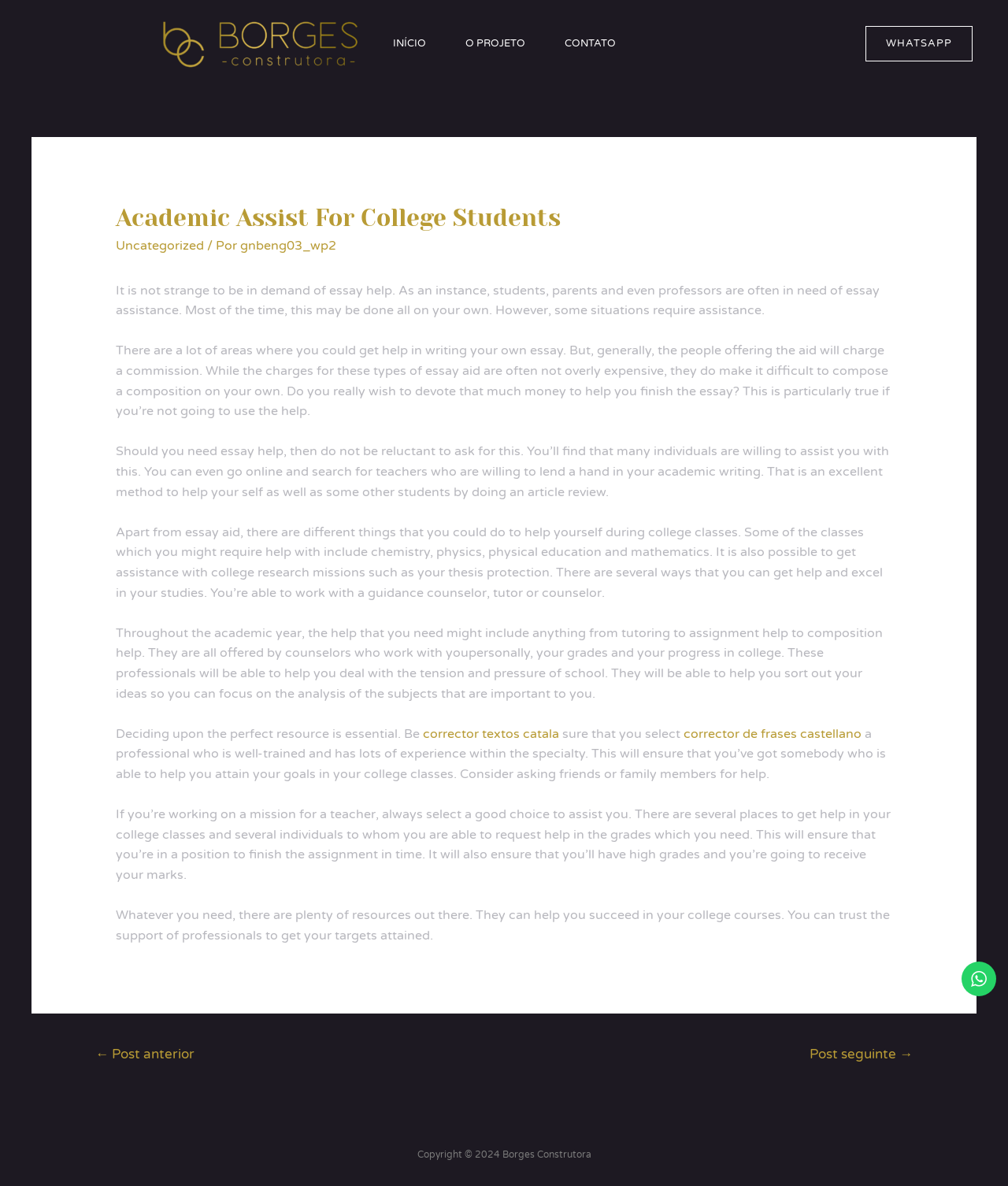Determine the bounding box of the UI element mentioned here: "alt="Borges Construtora"". The coordinates must be in the format [left, top, right, bottom] with values ranging from 0 to 1.

[0.159, 0.029, 0.354, 0.043]